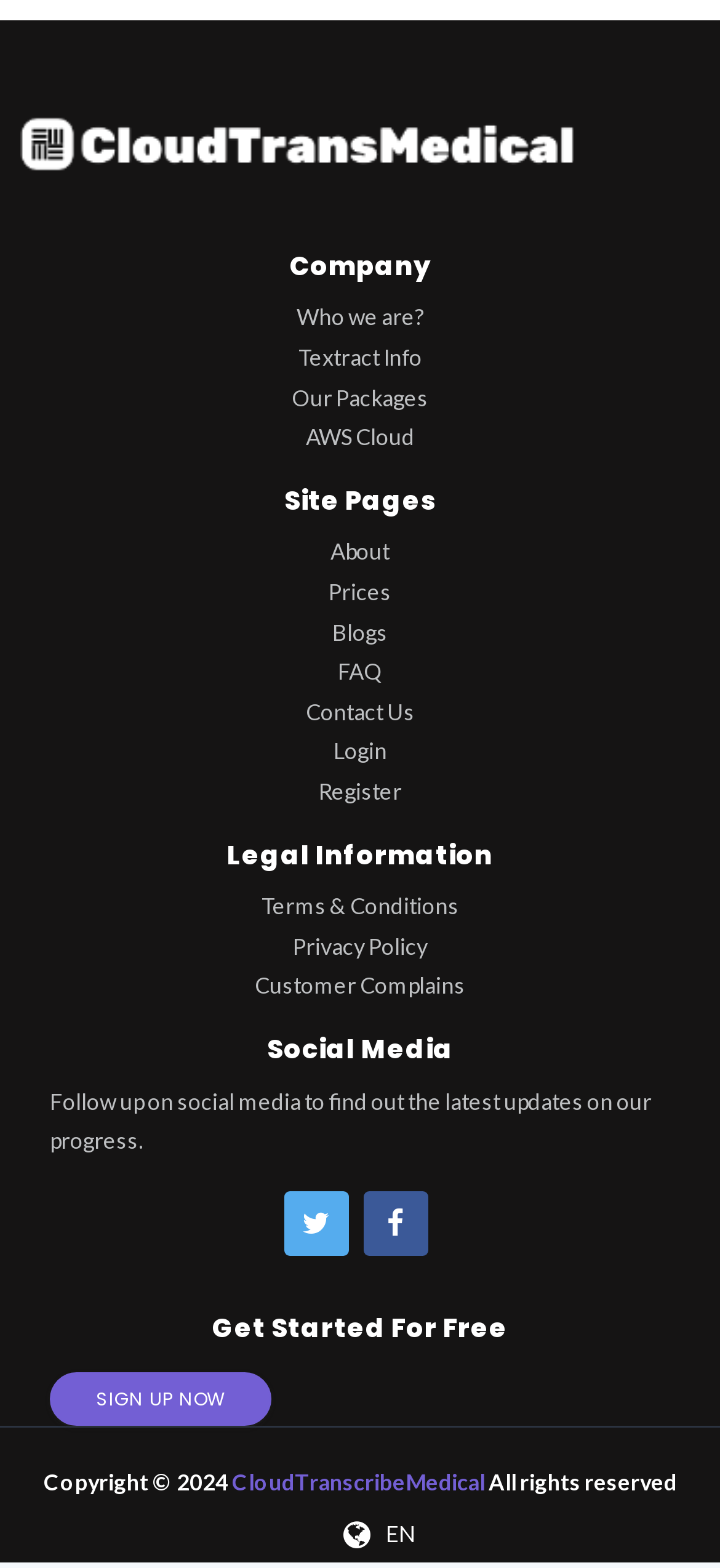Please determine the bounding box coordinates for the UI element described here. Use the format (top-left x, top-left y, bottom-right x, bottom-right y) with values bounded between 0 and 1: Register

[0.442, 0.496, 0.558, 0.513]